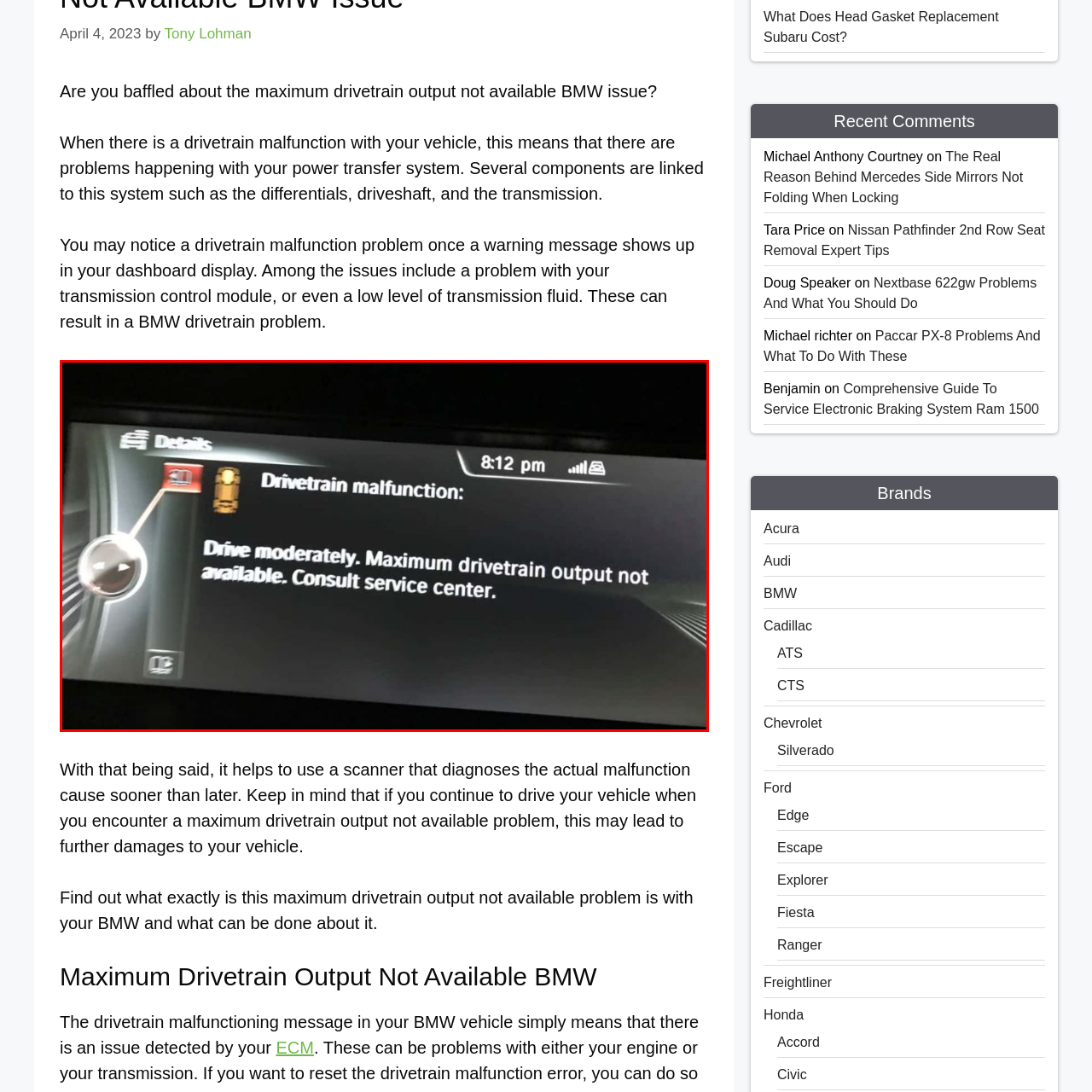Look closely at the part of the image inside the red bounding box, then respond in a word or phrase: What is the recommended action for the driver?

Drive moderately